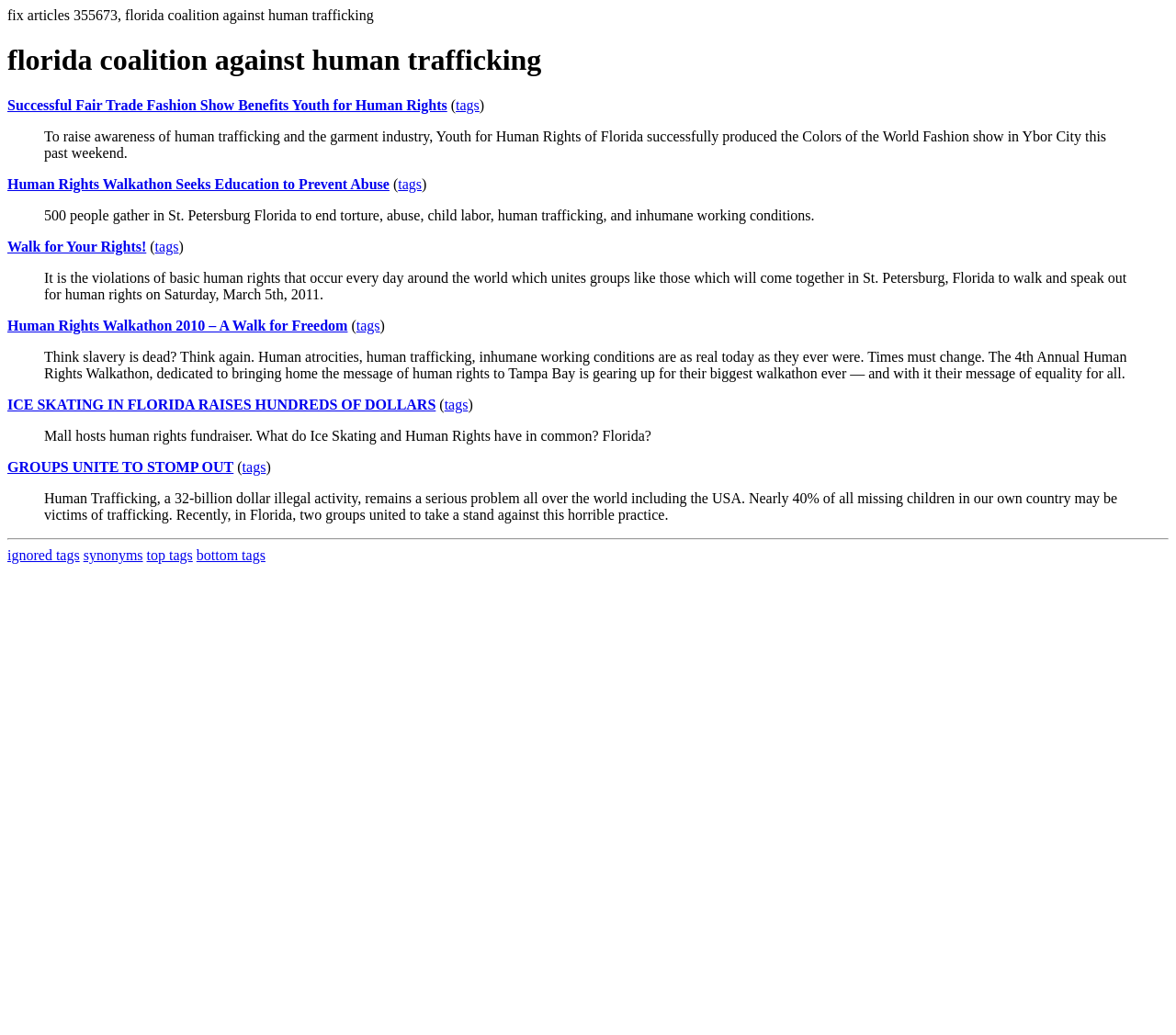Could you indicate the bounding box coordinates of the region to click in order to complete this instruction: "Check out the ICE SKATING IN FLORIDA RAISES HUNDREDS OF DOLLARS event".

[0.006, 0.383, 0.371, 0.398]